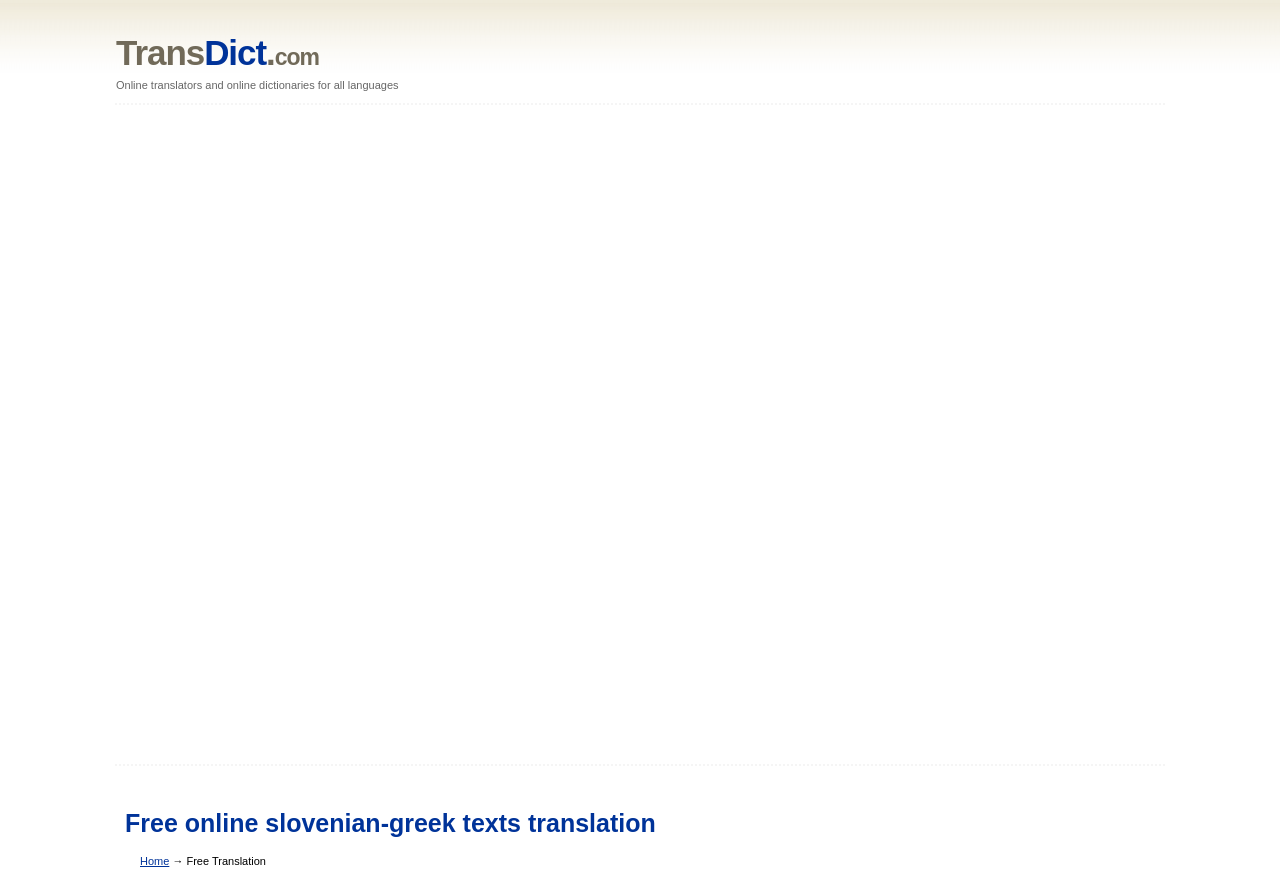Generate a comprehensive description of the webpage.

The webpage is a translation service that offers free online texts translation from Slovenian to Greek. At the top left, there is a link to the website's homepage, TransDict.com, accompanied by a brief description of the website's purpose, "Online translators and online dictionaries for all languages". 

Below this section, there is a large area occupied by an advertisement iframe. 

Further down, there is a prominent heading that clearly states the service's purpose: "Free online slovenian-greek texts translation". 

At the very bottom of the page, there are two elements side by side: a "Home" link and a static text that says "→ Free Translation".